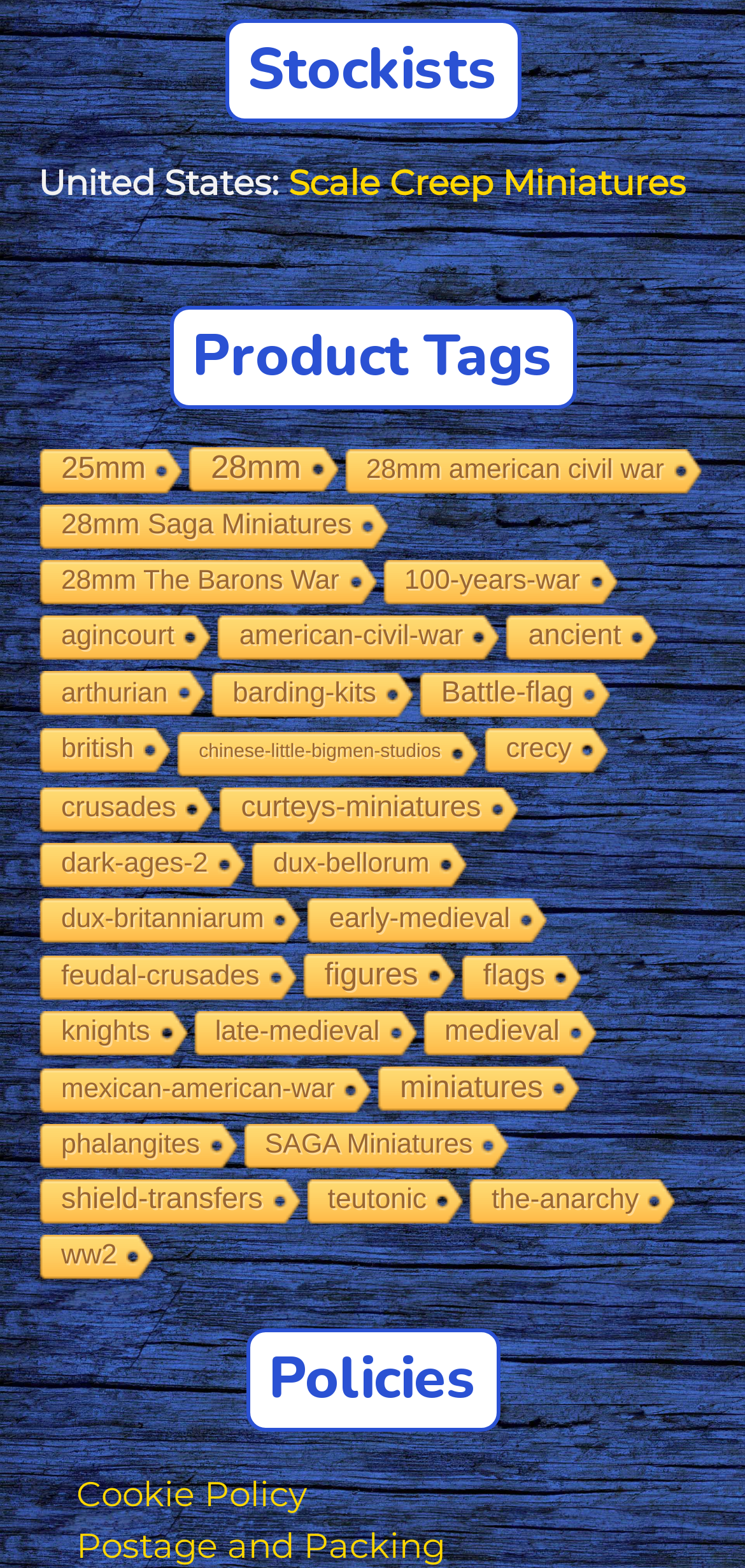Refer to the image and provide a thorough answer to this question:
What is the name of the policy at the bottom of the page?

I looked at the bottom of the page and found the link 'Cookie Policy' next to the 'Policies' button.